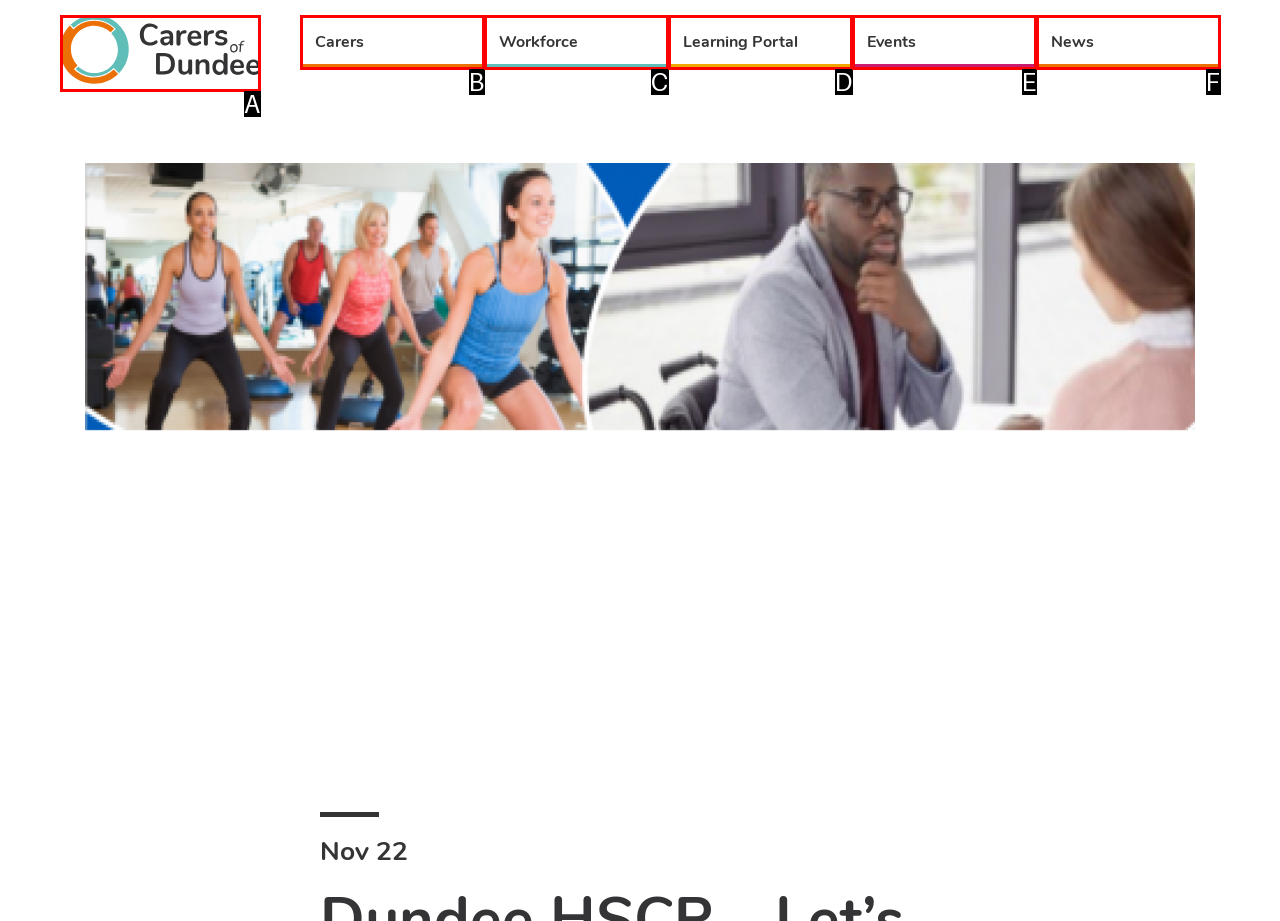Determine which option aligns with the description: Learning Portal. Provide the letter of the chosen option directly.

D